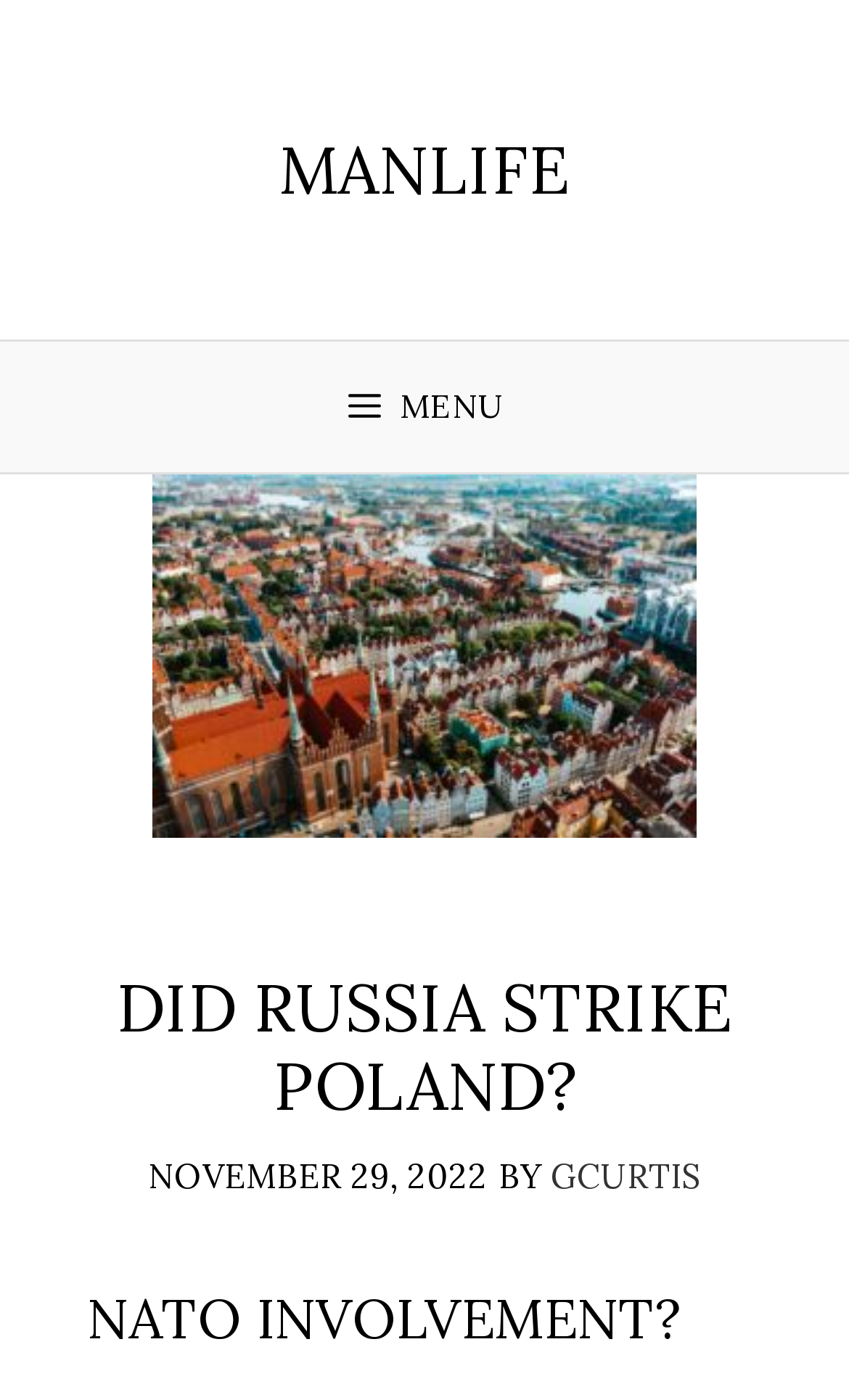Provide the text content of the webpage's main heading.

DID RUSSIA STRIKE POLAND?